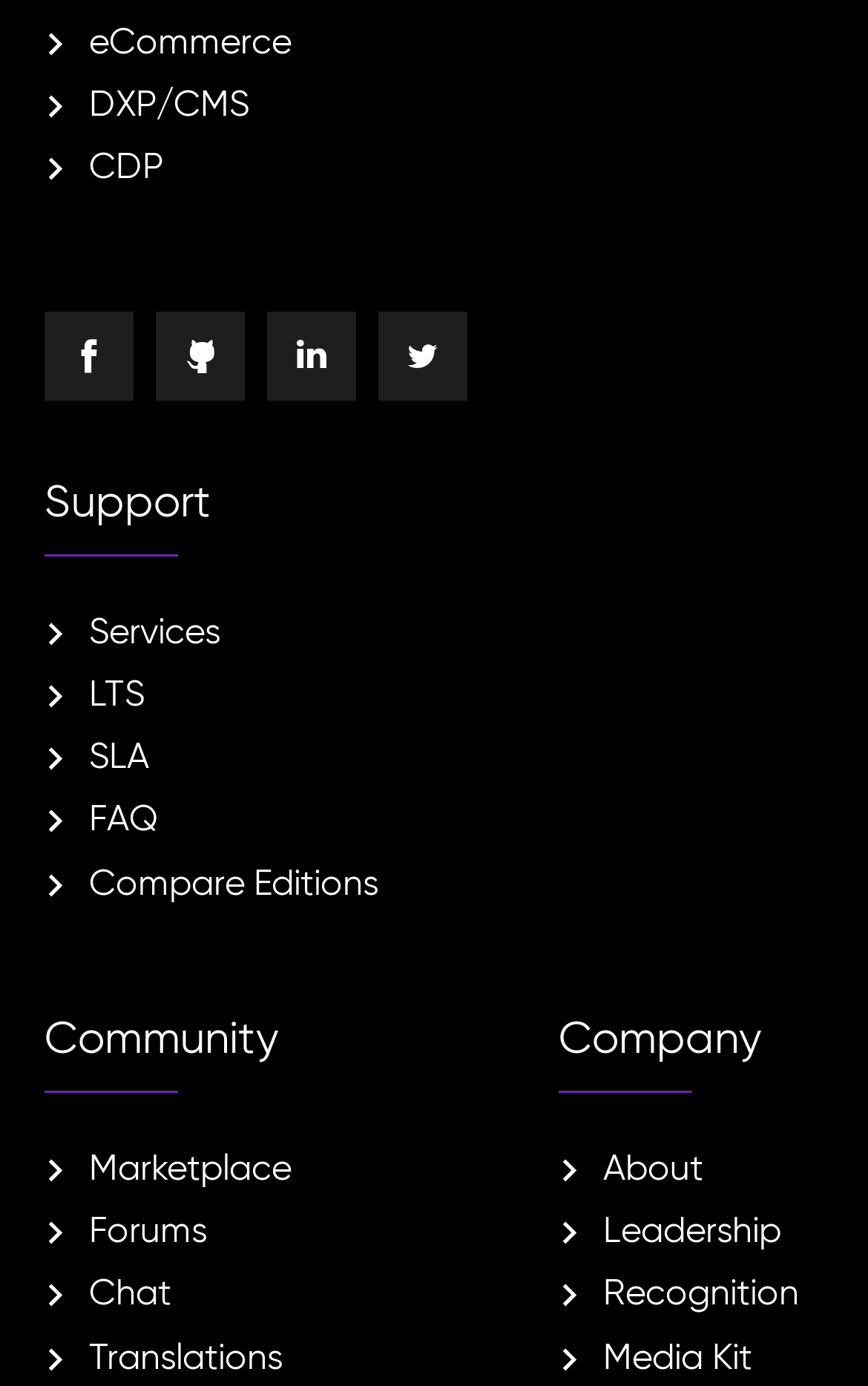What is the last link in the 'Support' section?
Use the image to answer the question with a single word or phrase.

FAQ